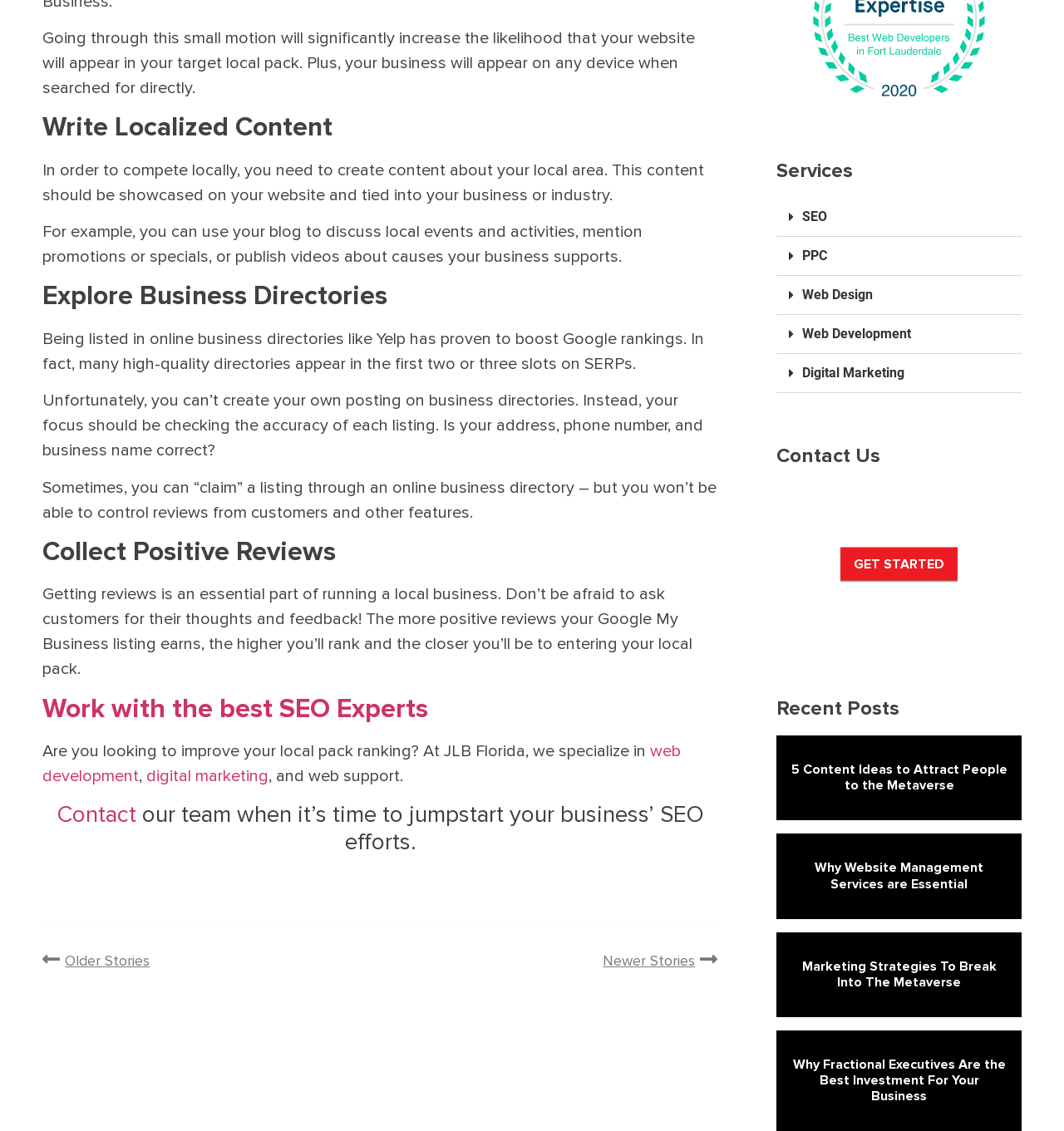Show the bounding box coordinates of the region that should be clicked to follow the instruction: "Explore 'Web Development' services."

[0.73, 0.278, 0.96, 0.313]